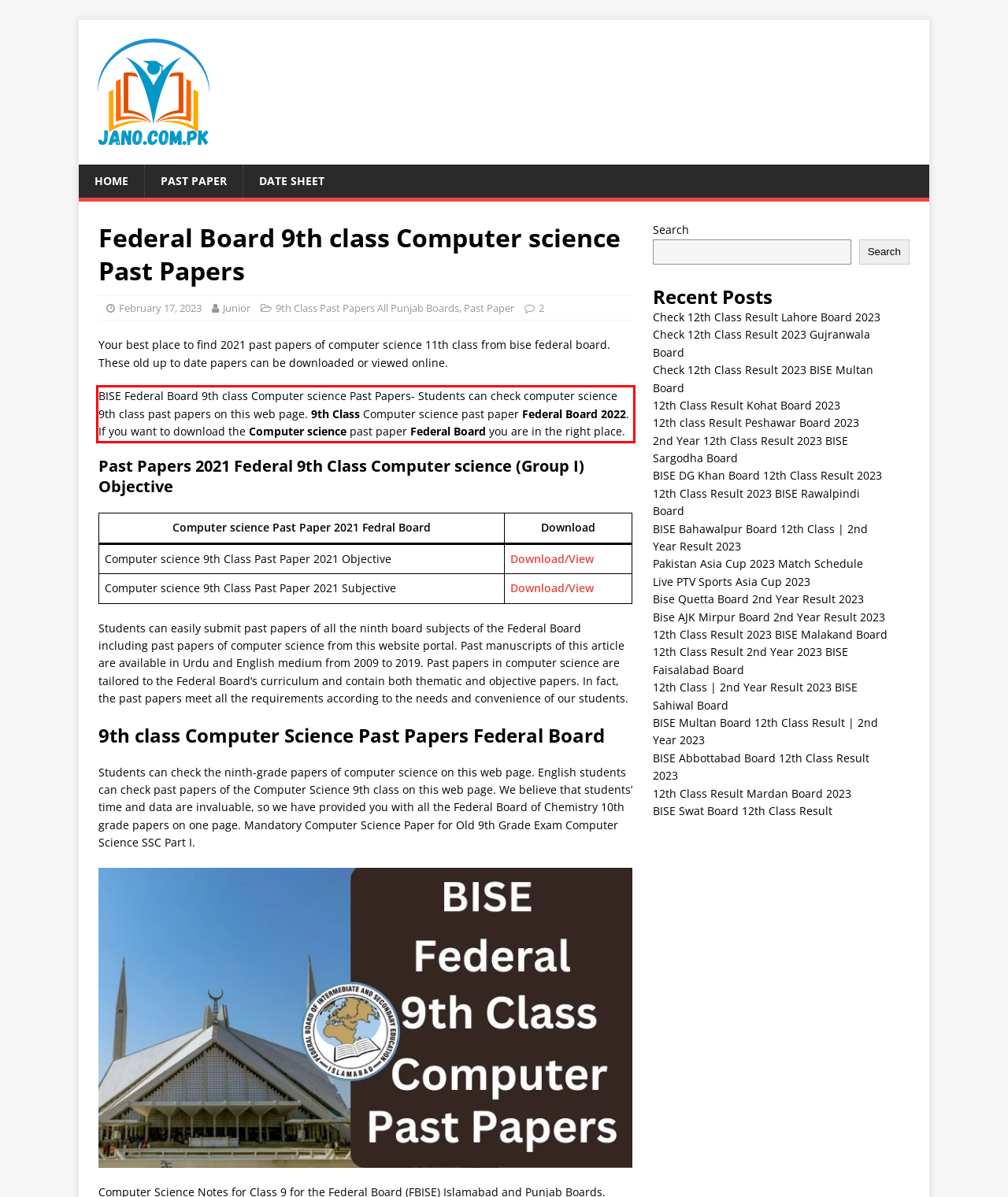Analyze the screenshot of the webpage and extract the text from the UI element that is inside the red bounding box.

BISE Federal Board 9th class Computer science Past Papers- Students can check computer science 9th class past papers on this web page. 9th Class Computer science past paper Federal Board 2022. If you want to download the Computer science past paper Federal Board you are in the right place.